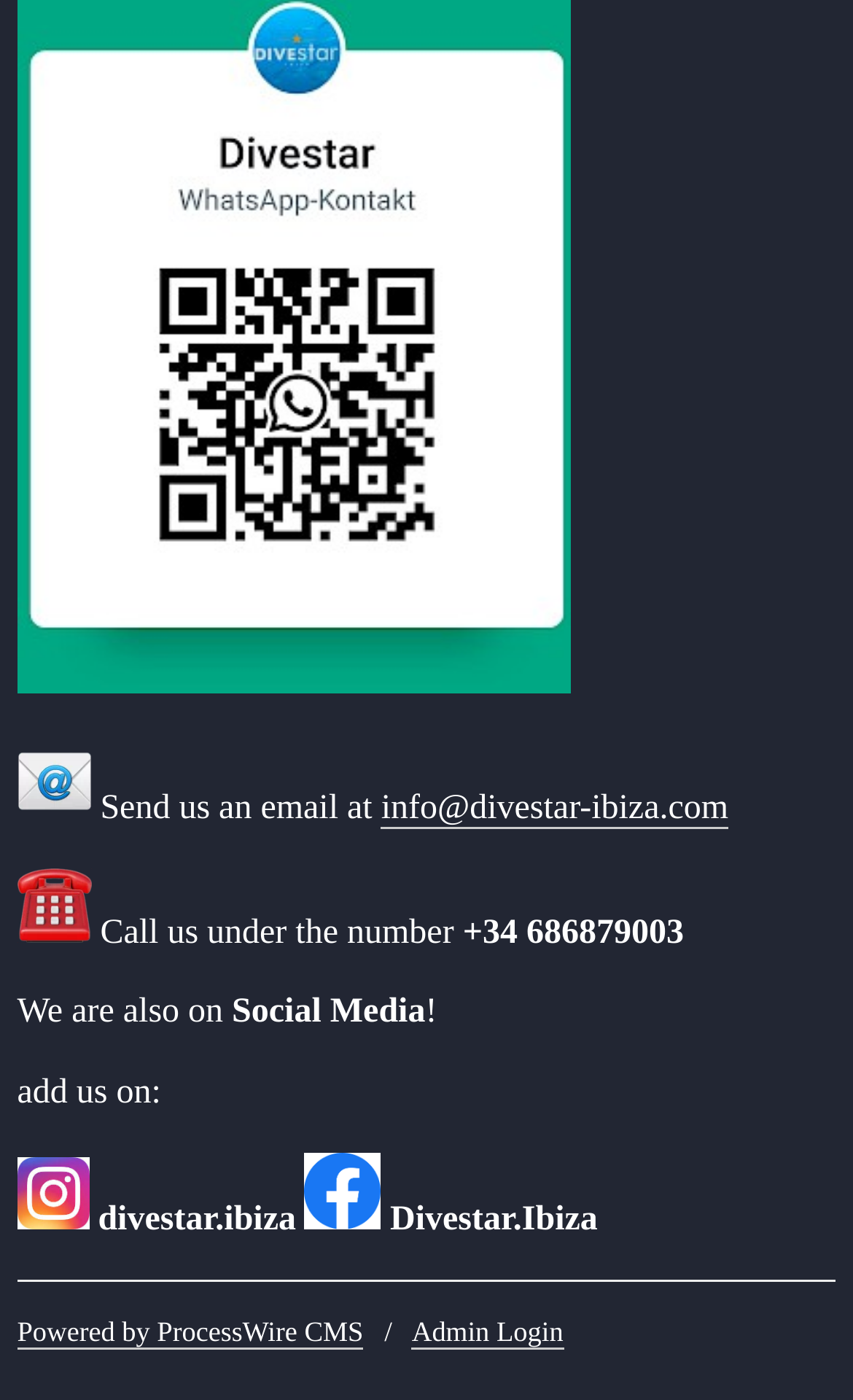What is the content management system used by this website?
Please provide an in-depth and detailed response to the question.

I found the text 'Powered by ProcessWire CMS' at the bottom of the page, which indicates the content management system used by this website.